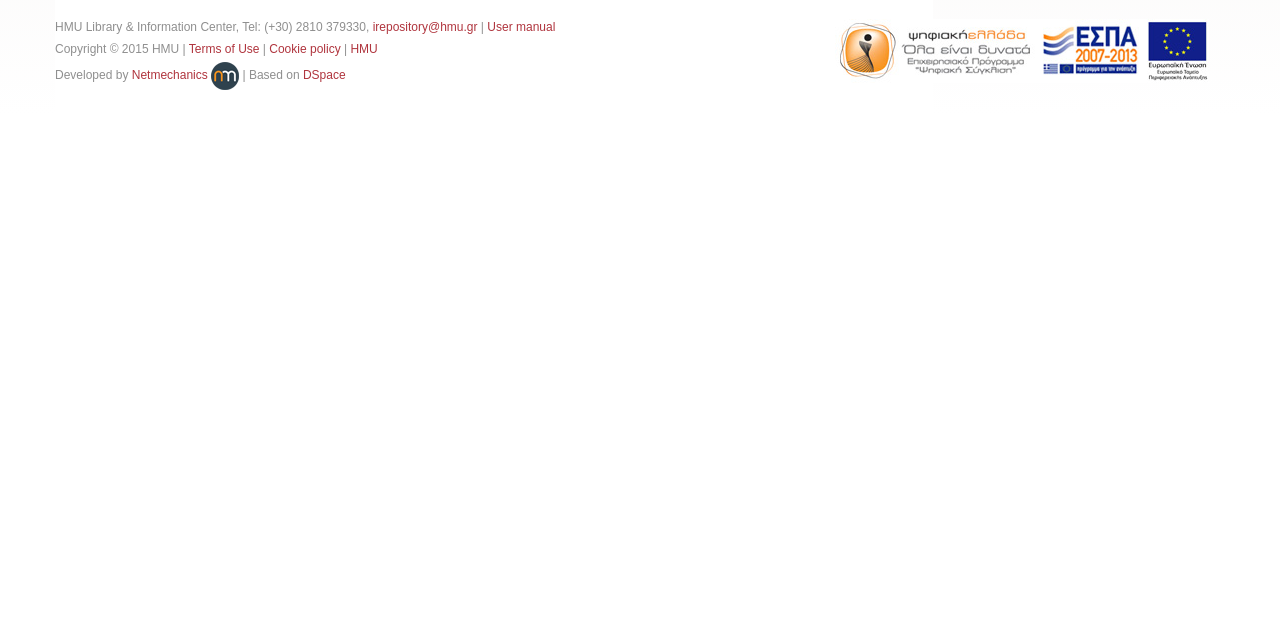Using the webpage screenshot and the element description Netmechanics, determine the bounding box coordinates. Specify the coordinates in the format (top-left x, top-left y, bottom-right x, bottom-right y) with values ranging from 0 to 1.

[0.103, 0.106, 0.187, 0.128]